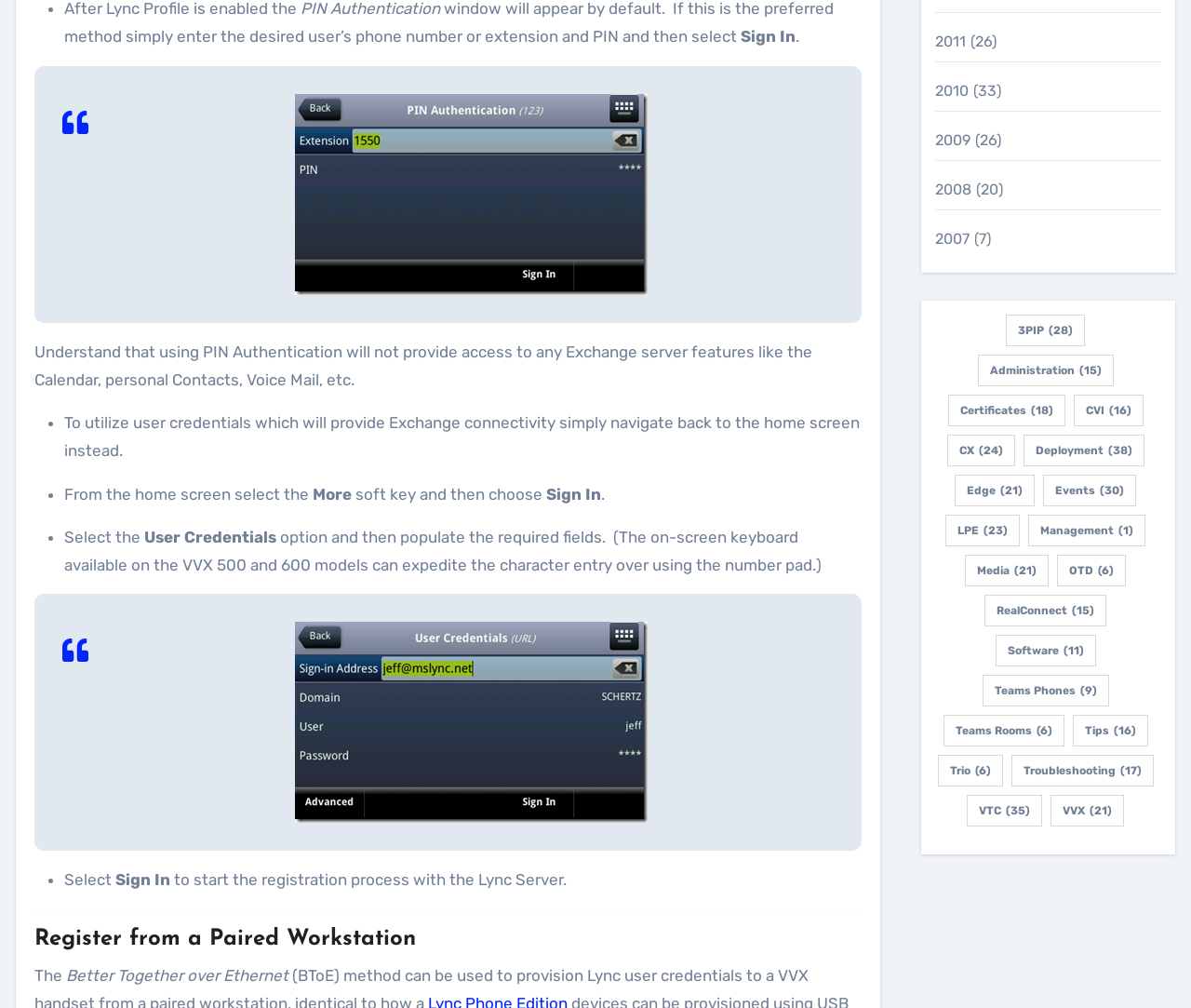Locate the bounding box coordinates of the element that should be clicked to fulfill the instruction: "Click on the 'Sign In' link".

[0.459, 0.481, 0.505, 0.499]